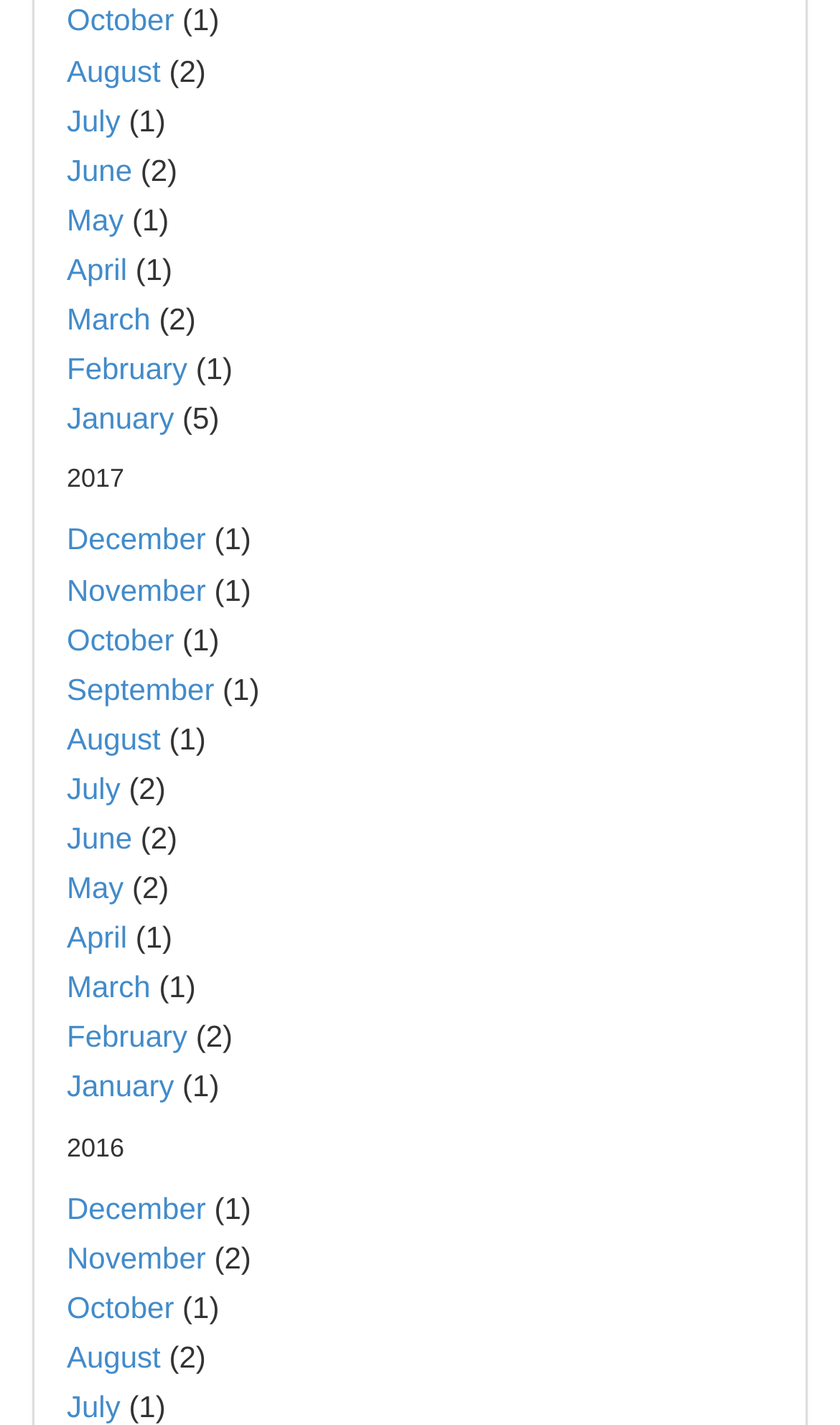Determine the bounding box for the described HTML element: "April". Ensure the coordinates are four float numbers between 0 and 1 in the format [left, top, right, bottom].

[0.079, 0.177, 0.151, 0.201]